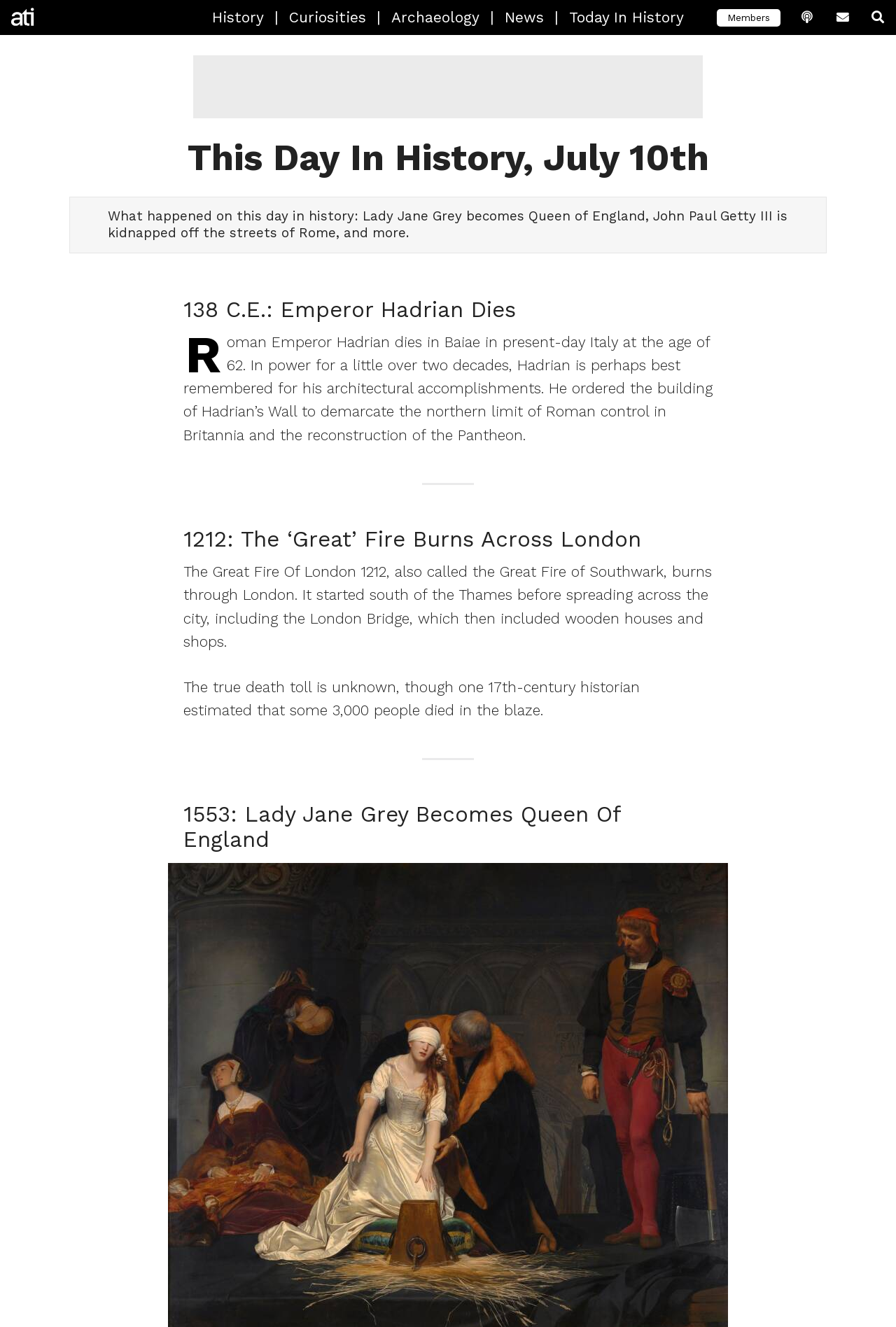What is the name of the kidnapped person mentioned on this webpage?
Can you provide an in-depth and detailed response to the question?

I found the answer by looking at the heading 'What happened on this day in history: Lady Jane Grey becomes Queen of England, John Paul Getty III is kidnapped off the streets of Rome, and more.'